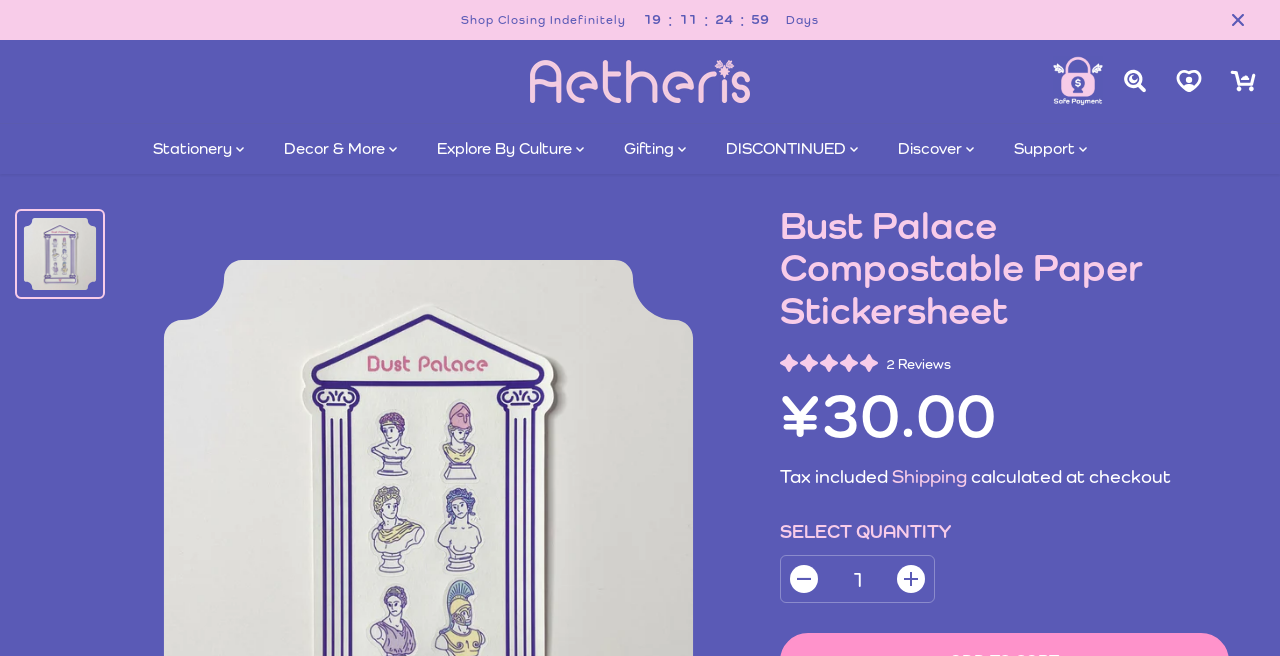Identify the bounding box coordinates for the UI element described by the following text: "title="Moonlight Search"". Provide the coordinates as four float numbers between 0 and 1, in the format [left, top, right, bottom].

[0.87, 0.09, 0.904, 0.157]